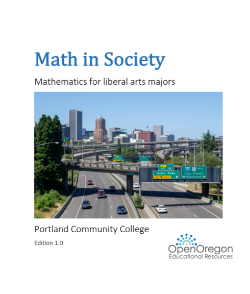Give a detailed account of the visual content in the image.

The image showcases the cover of the textbook titled "Math in Society: Mathematics for liberal arts majors." Designed for learners enrolled in liberal arts disciplines, this resource is published by Portland Community College. The cover prominently features a photograph of a busy urban highway, lined with greenery and framed by a city skyline in the background, symbolizing the integration of mathematics in everyday life and urban environments. The design is complemented by the Open Oregon Educational Resources logo, highlighting its role as an open educational resource. This first edition aims to make math accessible and relevant to all students.